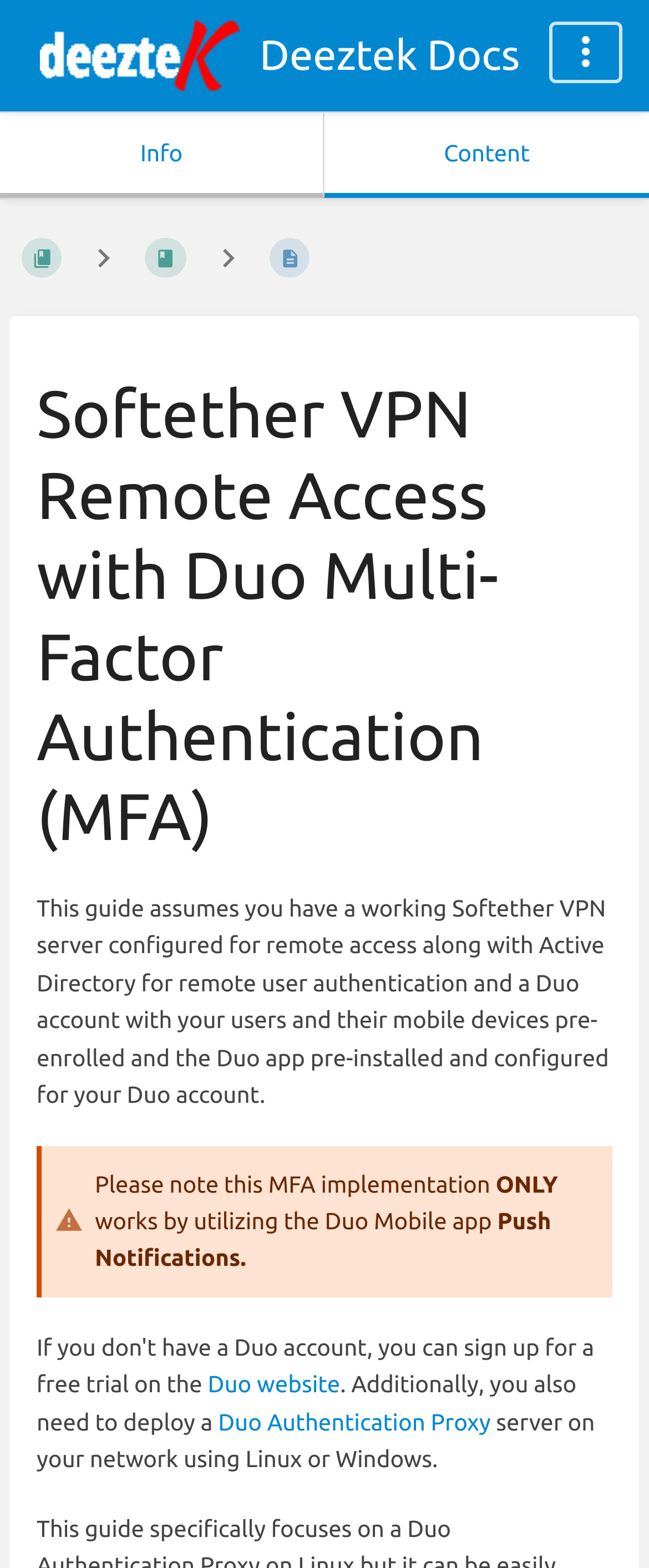Using the details in the image, give a detailed response to the question below:
What is the purpose of the Duo Authentication Proxy?

According to the webpage, the Duo Authentication Proxy is needed to be deployed on the network using Linux or Windows, which is mentioned in the text 'you also need to deploy a Duo Authentication Proxy server on your network using Linux or Windows'.